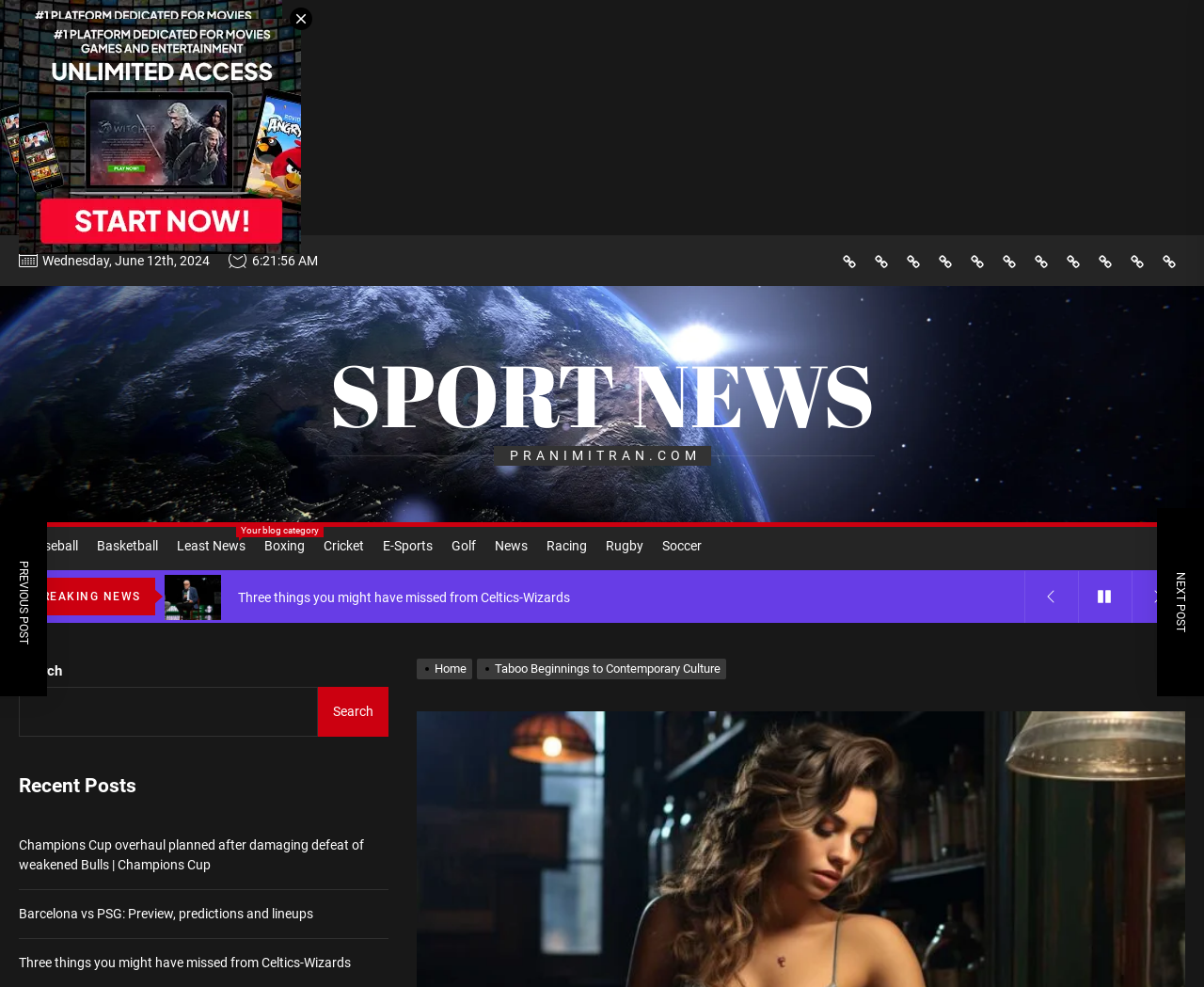Pinpoint the bounding box coordinates of the element you need to click to execute the following instruction: "Click on the Baseball link". The bounding box should be represented by four float numbers between 0 and 1, in the format [left, top, right, bottom].

[0.693, 0.249, 0.718, 0.279]